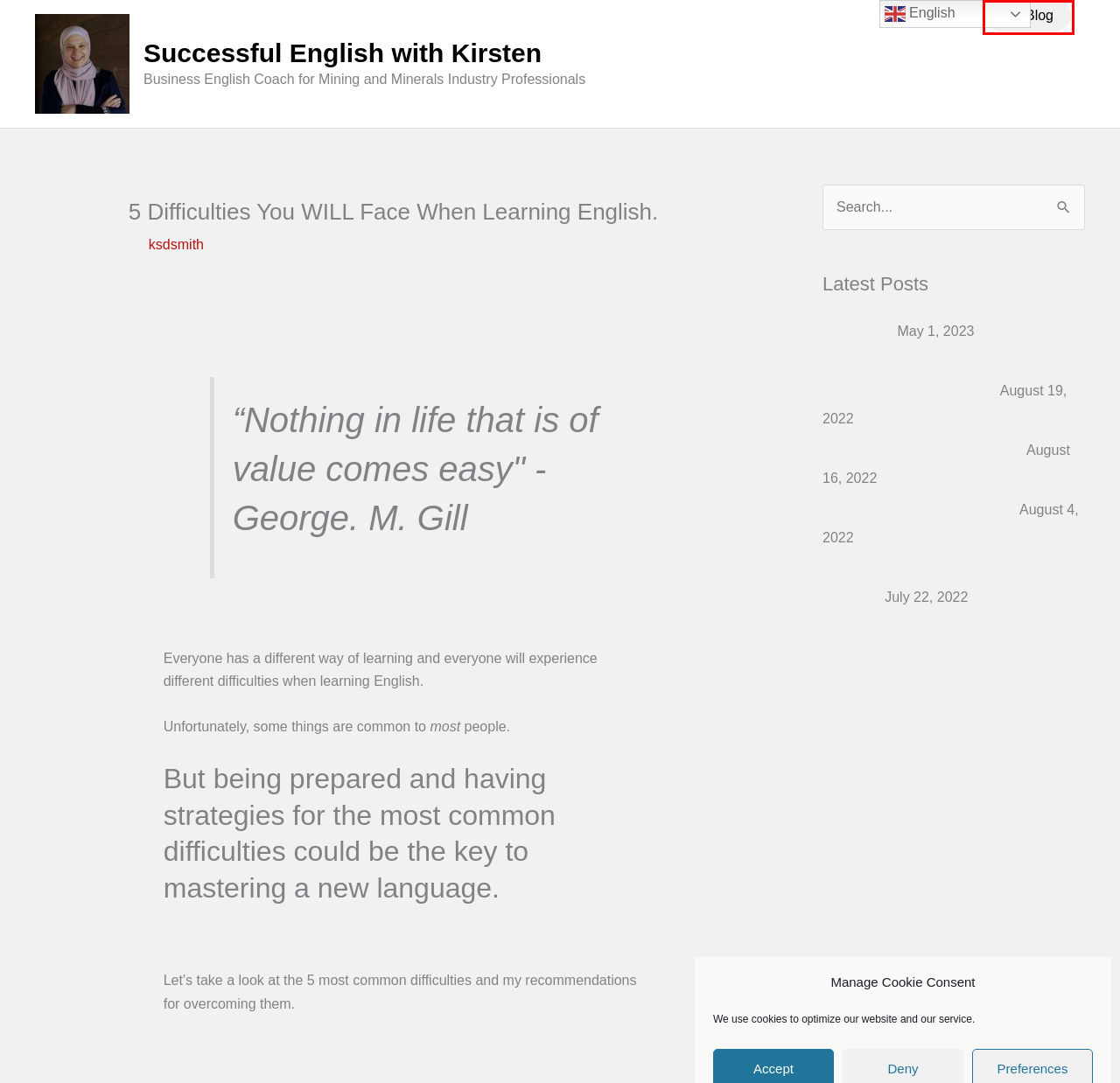Analyze the webpage screenshot with a red bounding box highlighting a UI element. Select the description that best matches the new webpage after clicking the highlighted element. Here are the options:
A. Successful English with Kirsten
B. Category: My Blog - Successful English with Kirsten
C. Author: ksdsmith - Successful English with Kirsten
D. Stop wasting time (and energy) - Successful English with Kirsten
E. Do you dream of getting a job in the mining industry in Australia?
F. Feel the Fear, But Do It Anyway! - Successful English with Kirsten
G. Cookie Policy (EU) - Successful English with Kirsten
H. 10 Tips to Improve Your IELTS Score in Speaking - Successful English with Kirsten

B